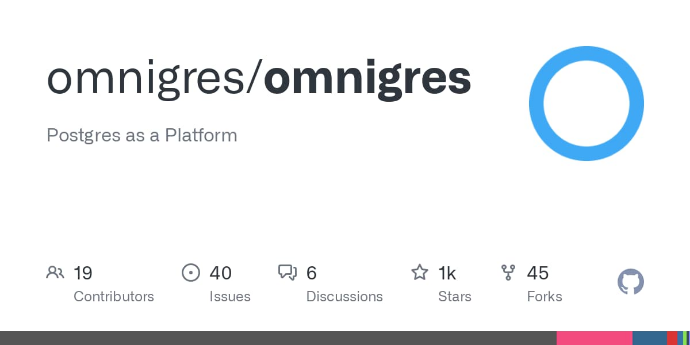Provide a comprehensive description of the image.

The image displays the GitHub repository page for **omnigres/omnigres**, titled "Postgres as a Platform." It highlights the project's aim to transform Postgres into a comprehensive application platform for developers. Key details include statistics such as 19 contributors, 40 open issues, and 6 active discussions, along with a noteworthy count of 1,000 stars, indicating strong community support and interest. Additionally, the repository has 45 forks, suggesting that many users are experimenting with or building upon this platform. The clean and modern design features a prominent blue logo alongside clear, engaging text, emphasizing the project's innovative approach to leveraging Postgres in application development.